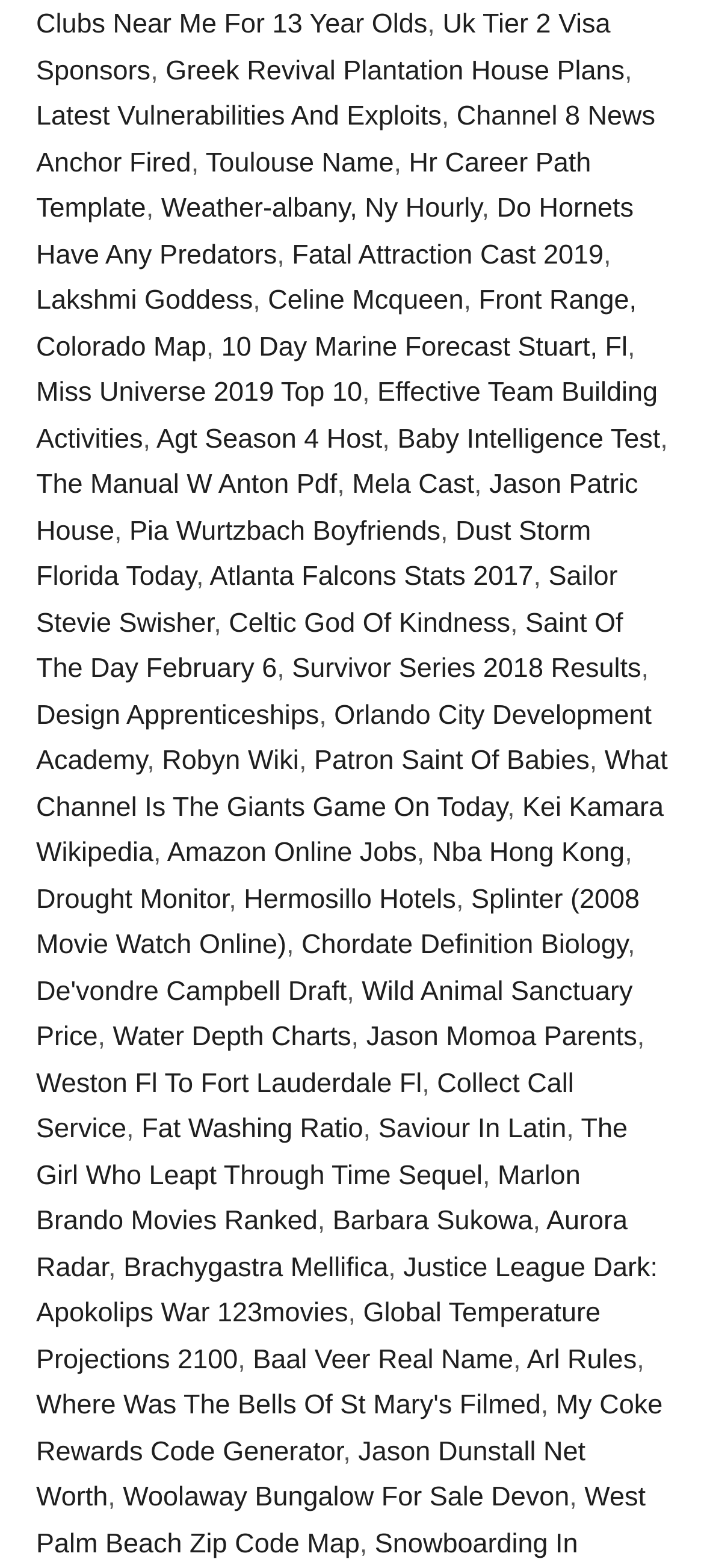Please answer the following question using a single word or phrase: 
What is the topic of the link above the link with the text 'Weather-albany, Ny Hourly'?

Hr Career Path Template